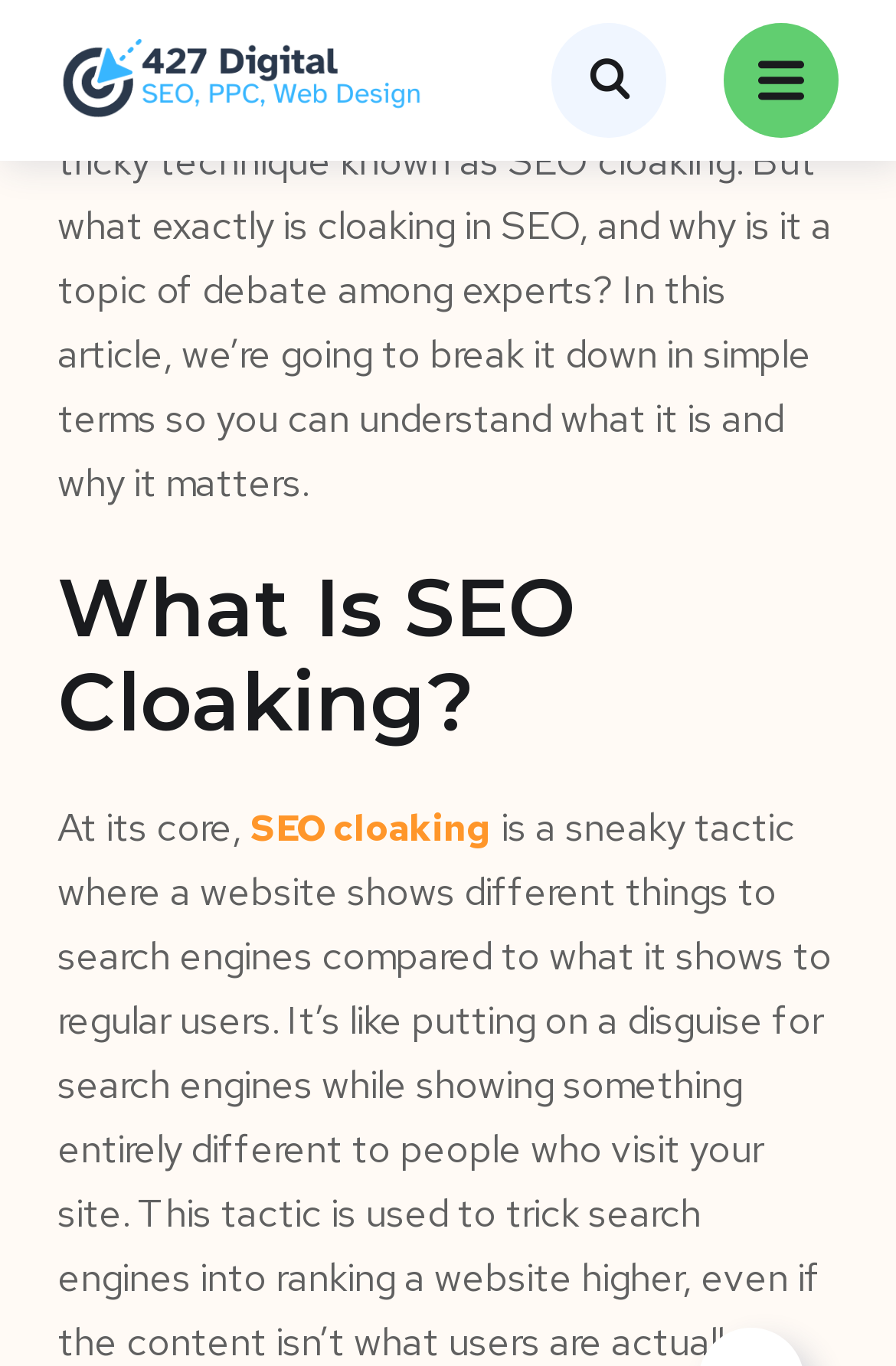Using the provided element description: "SEO cloaking", determine the bounding box coordinates of the corresponding UI element in the screenshot.

[0.279, 0.589, 0.549, 0.624]